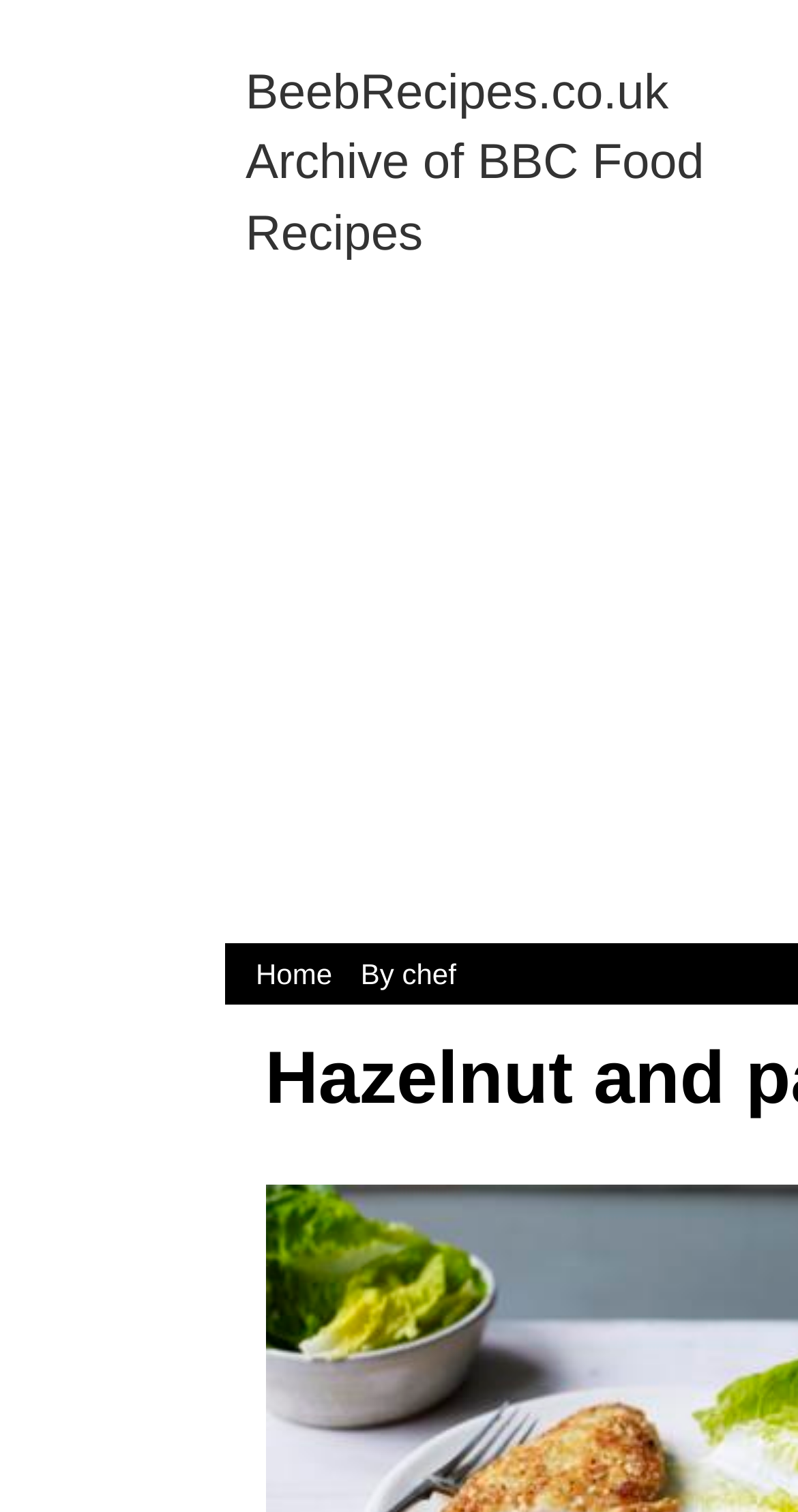Locate the bounding box of the UI element based on this description: "By chef". Provide four float numbers between 0 and 1 as [left, top, right, bottom].

[0.439, 0.633, 0.584, 0.655]